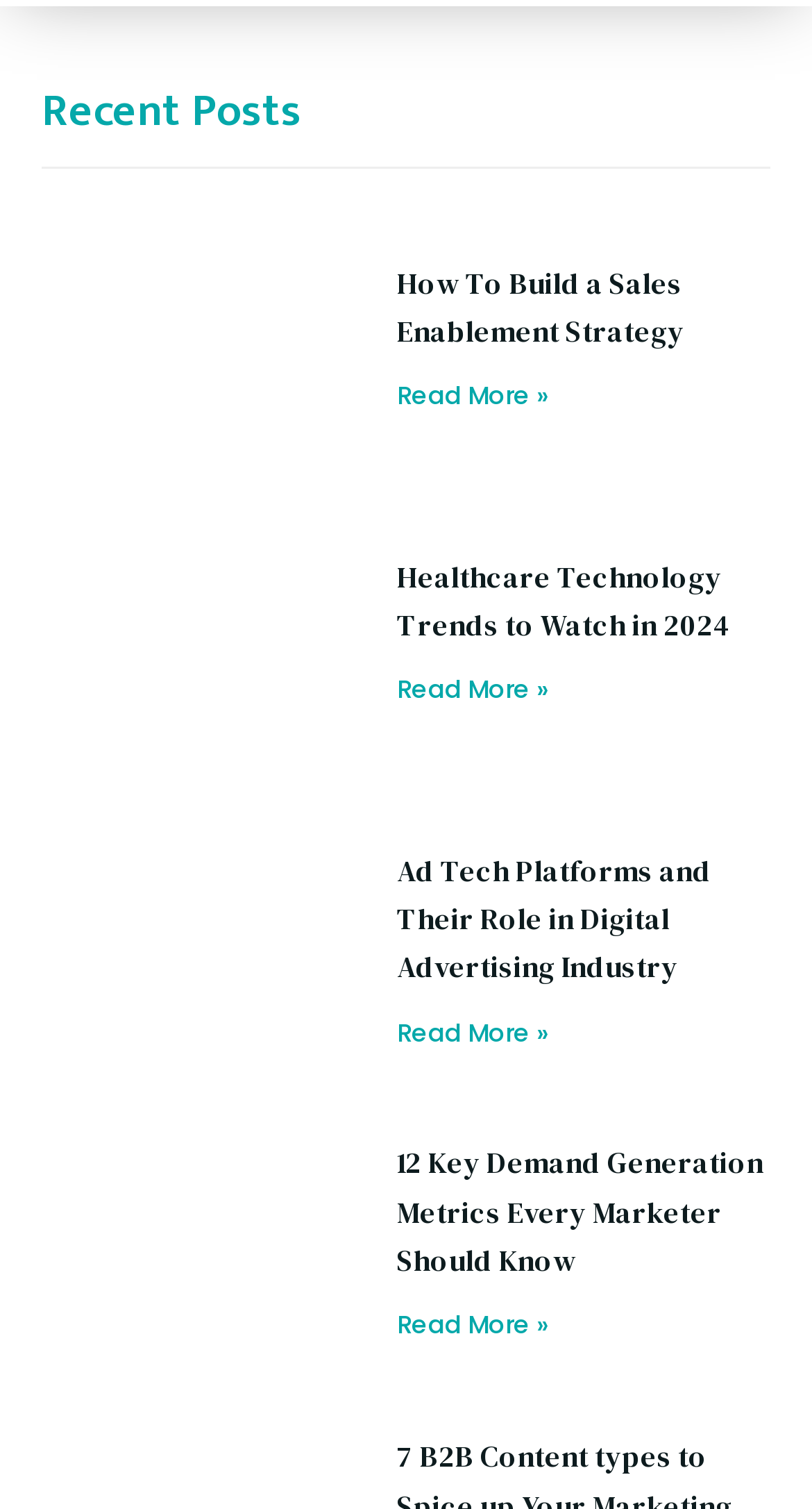Answer the following query concisely with a single word or phrase:
Are all articles accompanied by an image?

Yes